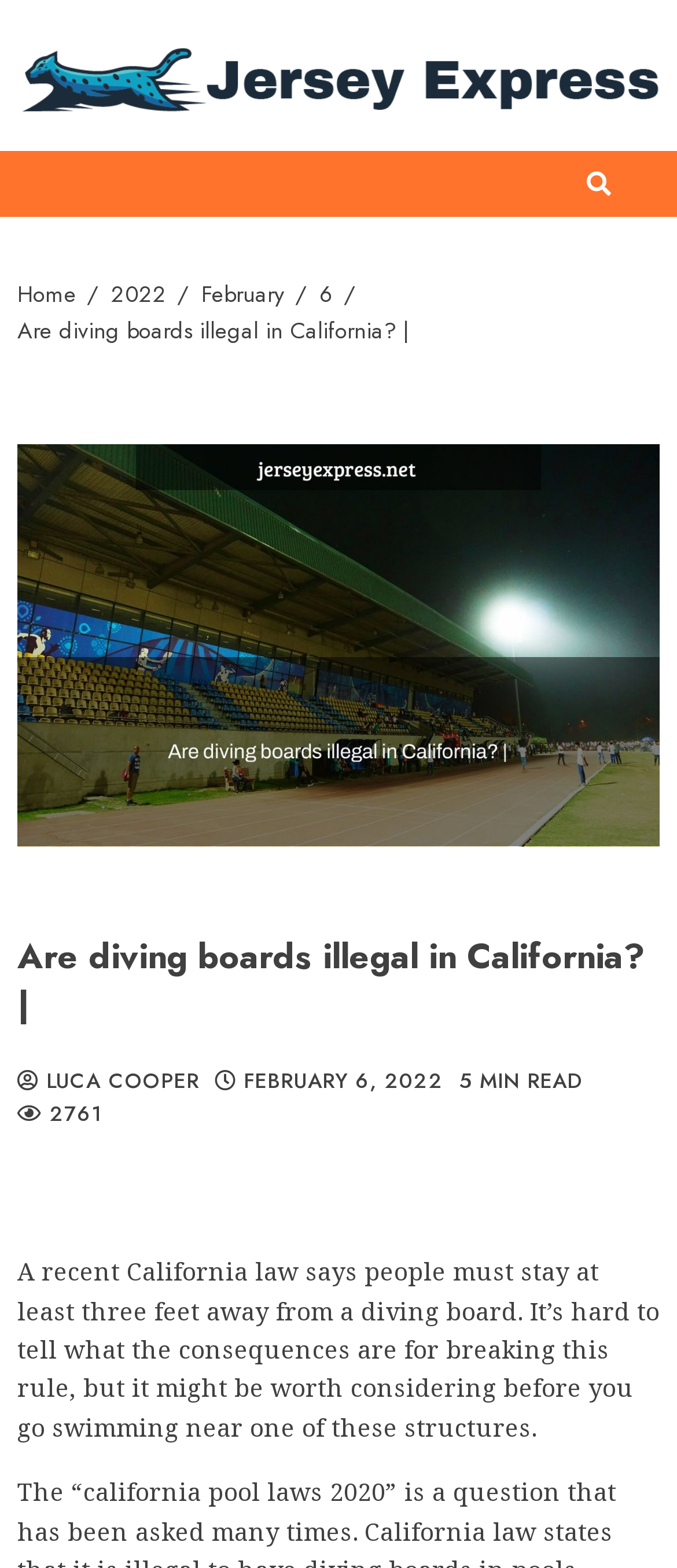What is the minimum distance required from a diving board?
Please describe in detail the information shown in the image to answer the question.

I found the minimum distance required from a diving board by looking at the static text 'A recent California law says people must stay at least three feet away from a diving board.' which explicitly states the minimum distance.